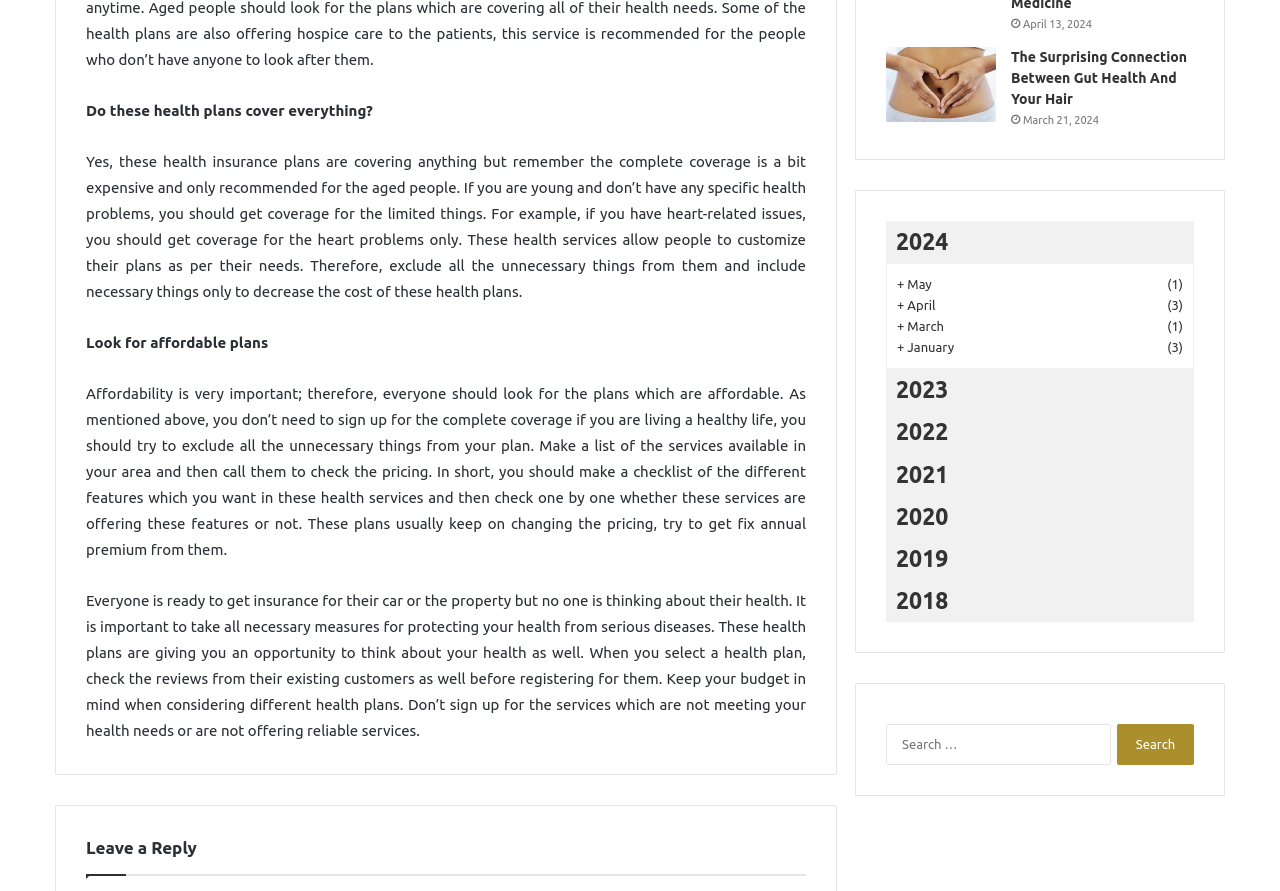What is the main topic of the webpage?
Provide a thorough and detailed answer to the question.

The webpage appears to be discussing health insurance plans, their coverage, and affordability. The text mentions customizing plans according to individual needs and excluding unnecessary services to decrease costs.